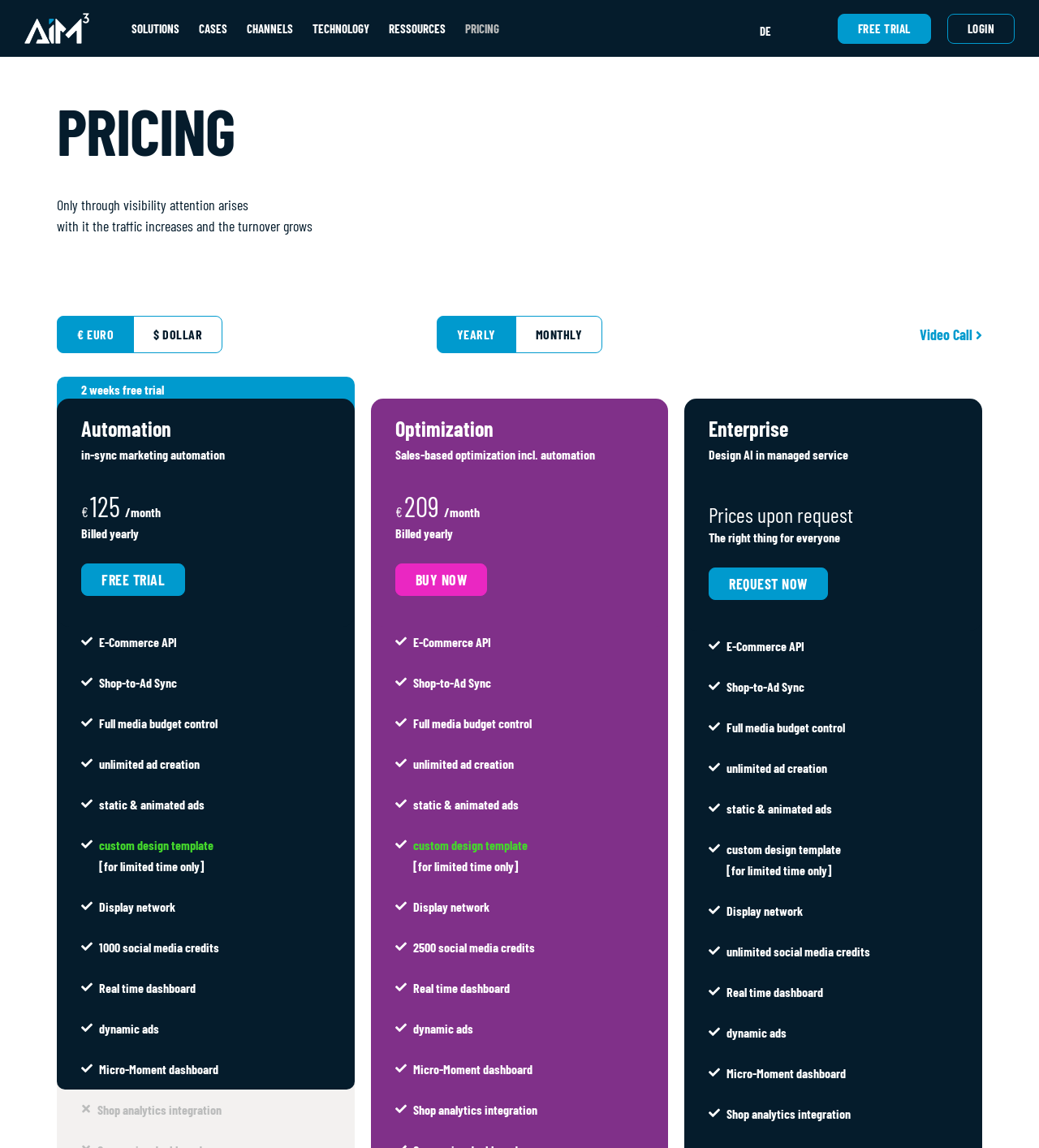What is the name of the third plan listed on the webpage?
Please provide a detailed answer to the question.

I found the name of the third plan listed on the webpage by looking at the different plan sections. The third plan section is labeled as 'Enterprise'.